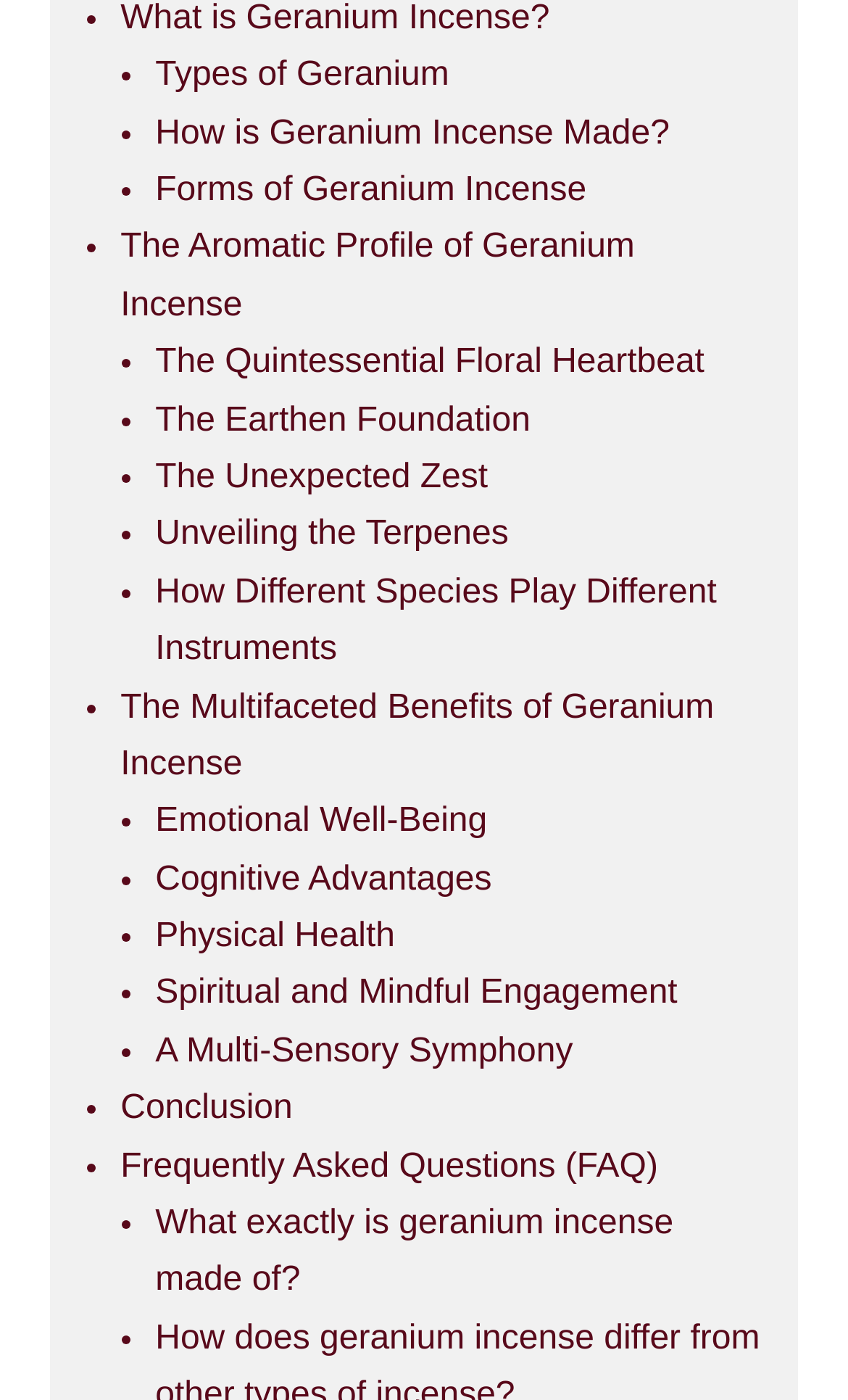Locate the bounding box coordinates of the segment that needs to be clicked to meet this instruction: "Click on 'Types of Geranium'".

[0.183, 0.041, 0.53, 0.067]